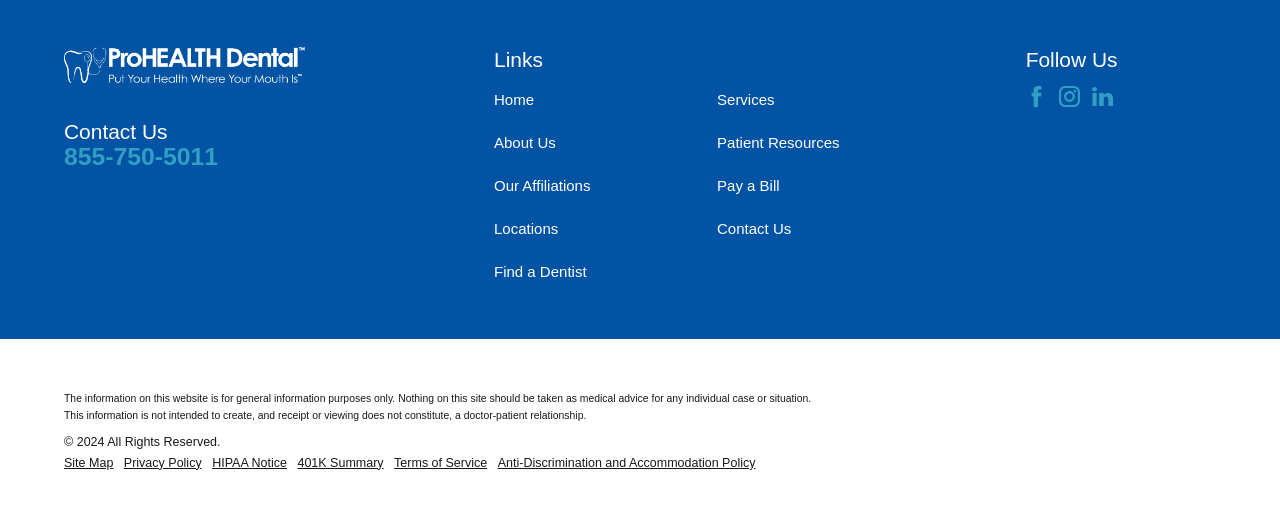What is the phone number to contact?
Look at the image and provide a short answer using one word or a phrase.

855-750-5011